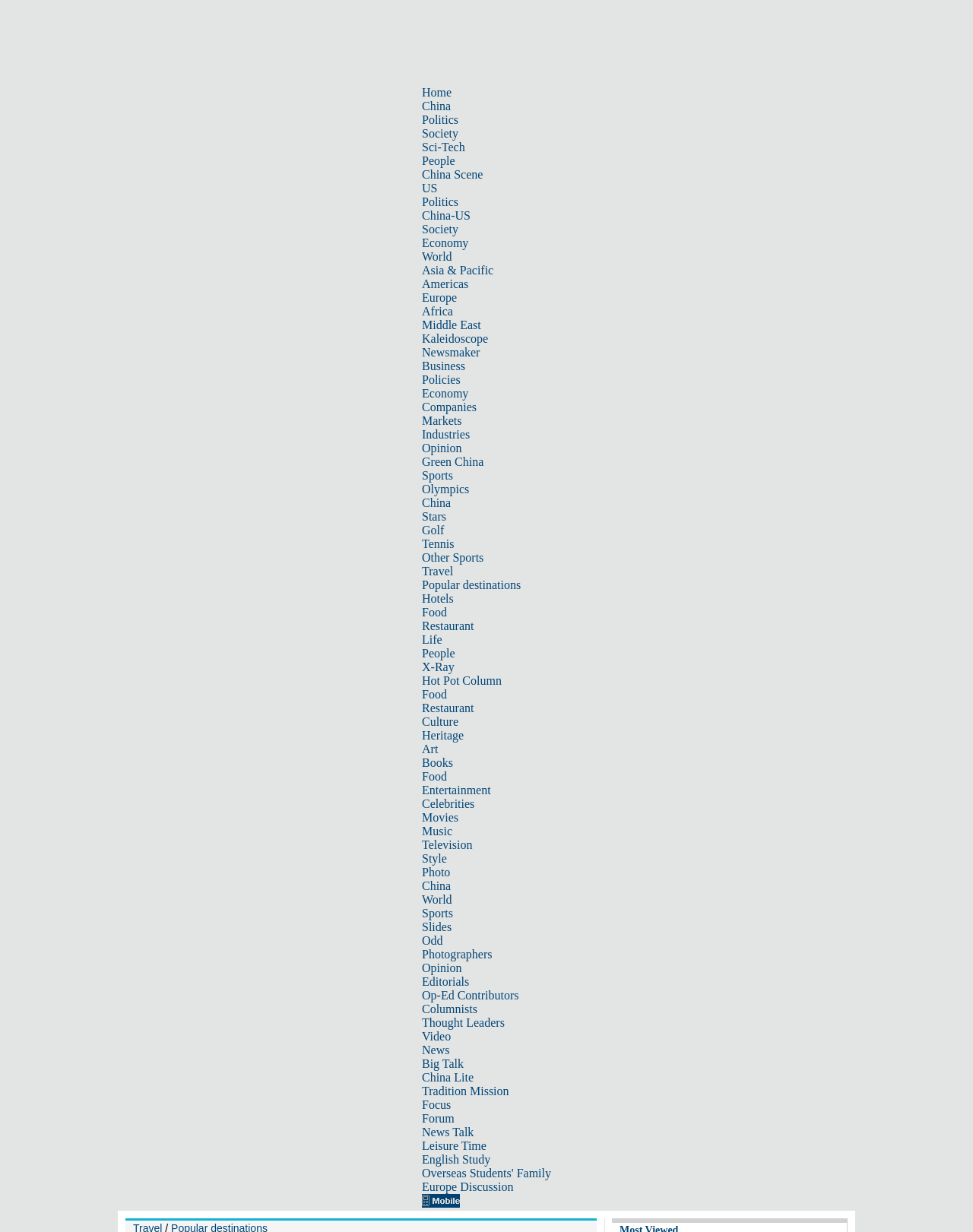Provide the bounding box coordinates of the UI element that matches the description: "Culture".

[0.434, 0.581, 0.471, 0.591]